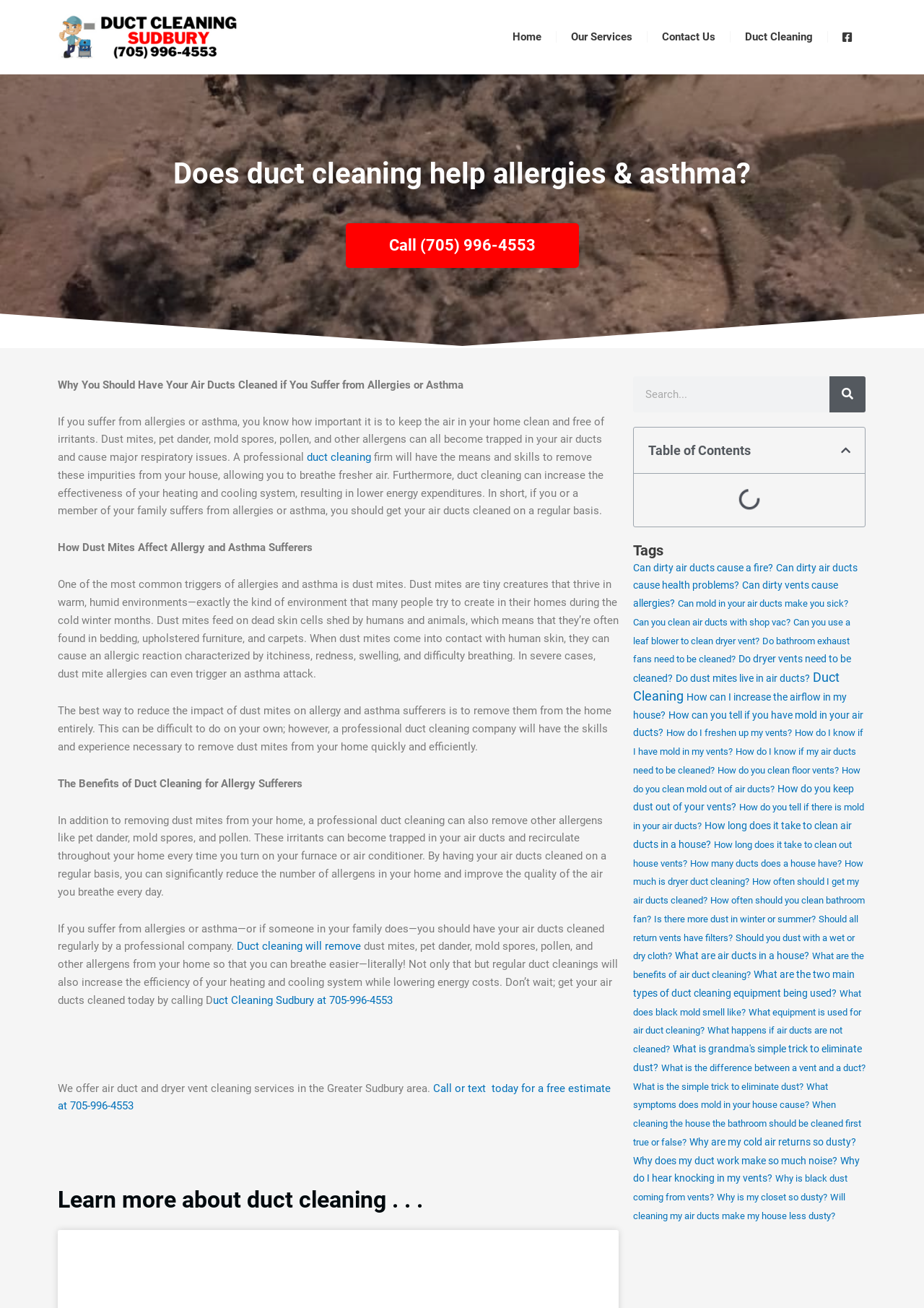Using the information in the image, could you please answer the following question in detail:
What is the main topic of this webpage?

The webpage is primarily about duct cleaning and its benefits, specifically how it can help people with allergies and asthma. The content discusses the importance of cleaning air ducts, how it can improve indoor air quality, and the services offered by Duct Cleaning Sudbury.